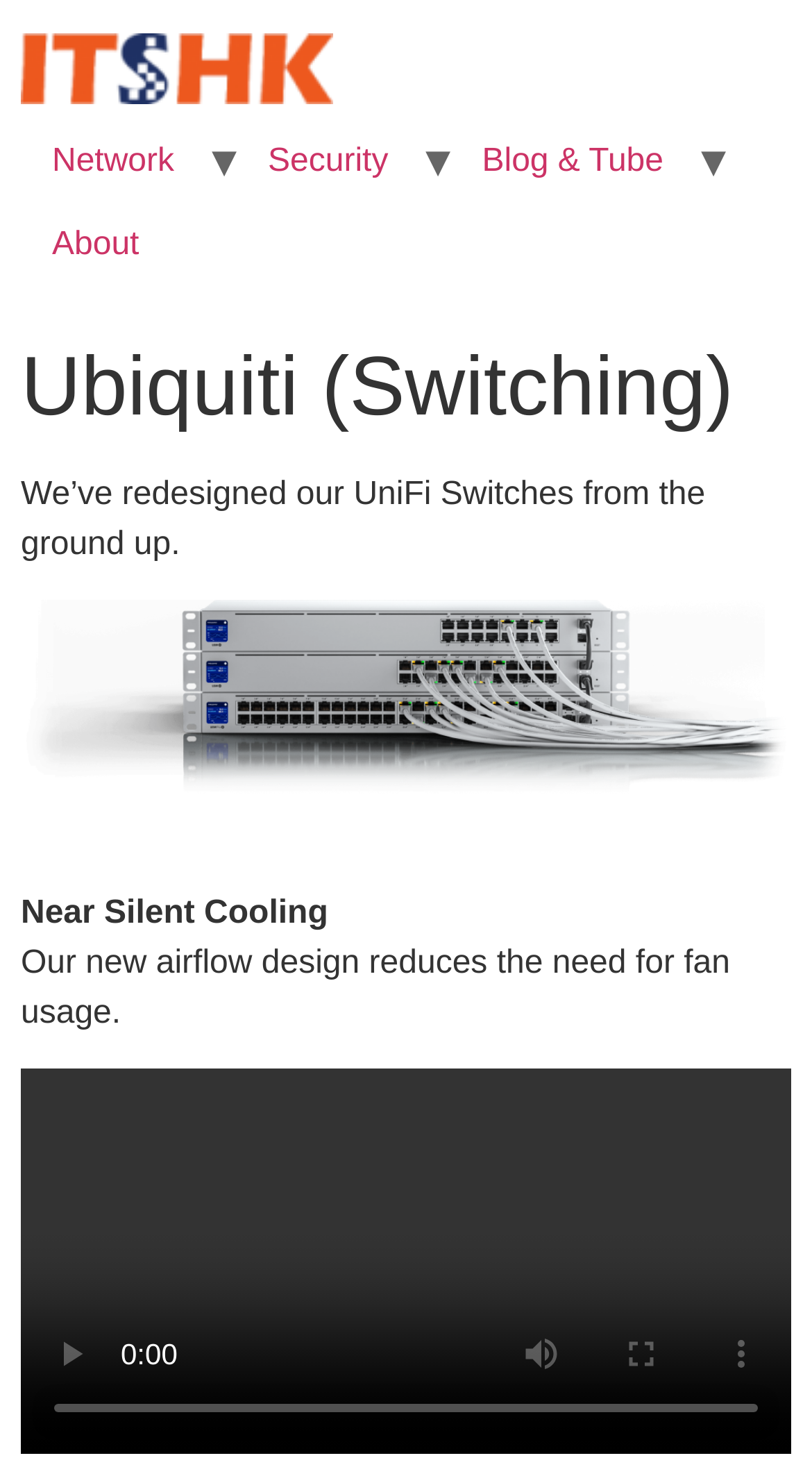Examine the screenshot and answer the question in as much detail as possible: What is the orientation of the video time scrubber slider?

According to the slider element on the webpage, the 'orientation' property is set to 'horizontal', which indicates that the video time scrubber slider is oriented horizontally.